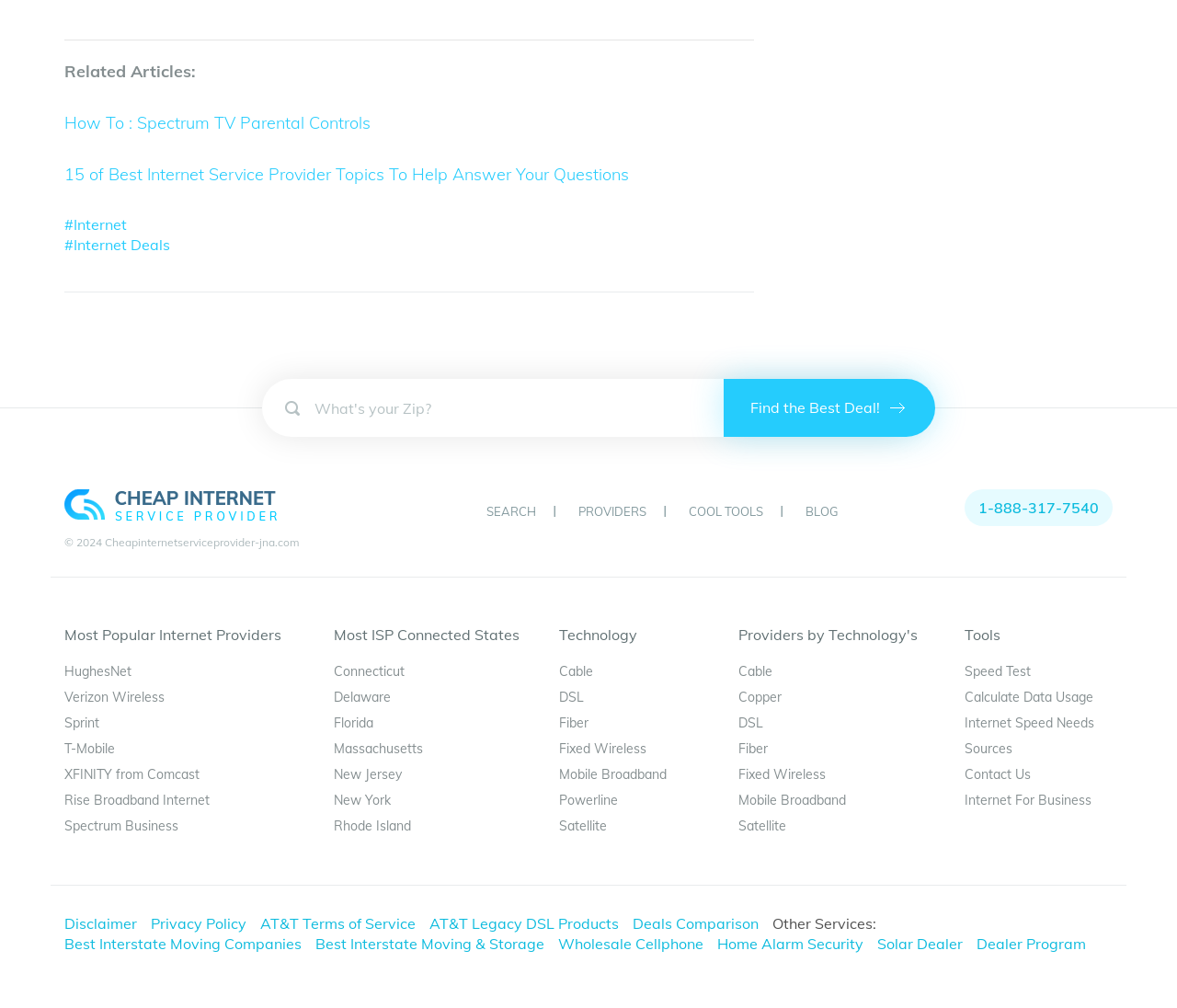Using the information from the screenshot, answer the following question thoroughly:
What type of internet providers are listed?

The webpage lists various types of internet providers, including HughesNet, Verizon Wireless, Sprint, T-Mobile, XFINITY from Comcast, Rise Broadband Internet, and Spectrum Business, among others.